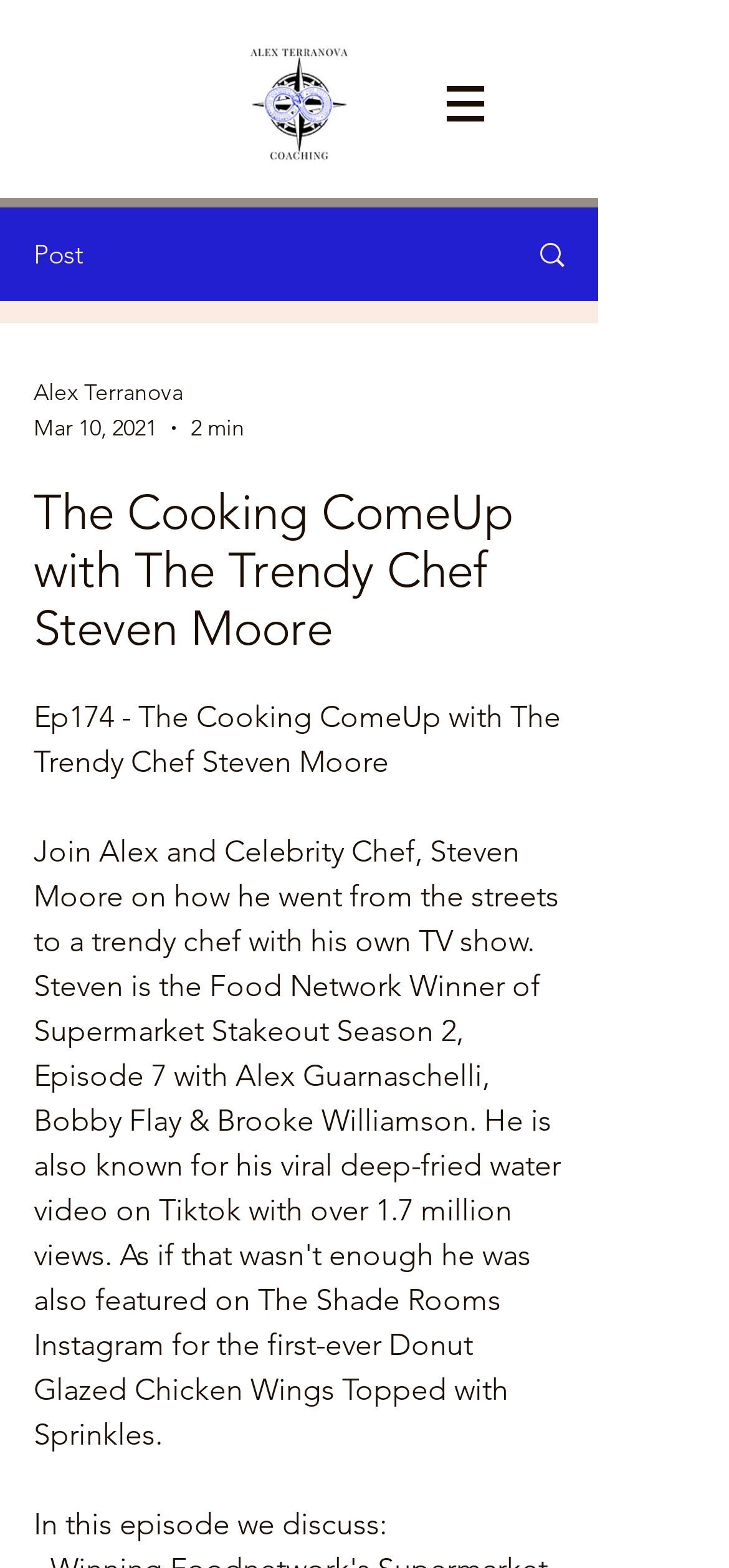Please determine the main heading text of this webpage.

The Cooking ComeUp with The Trendy Chef Steven Moore